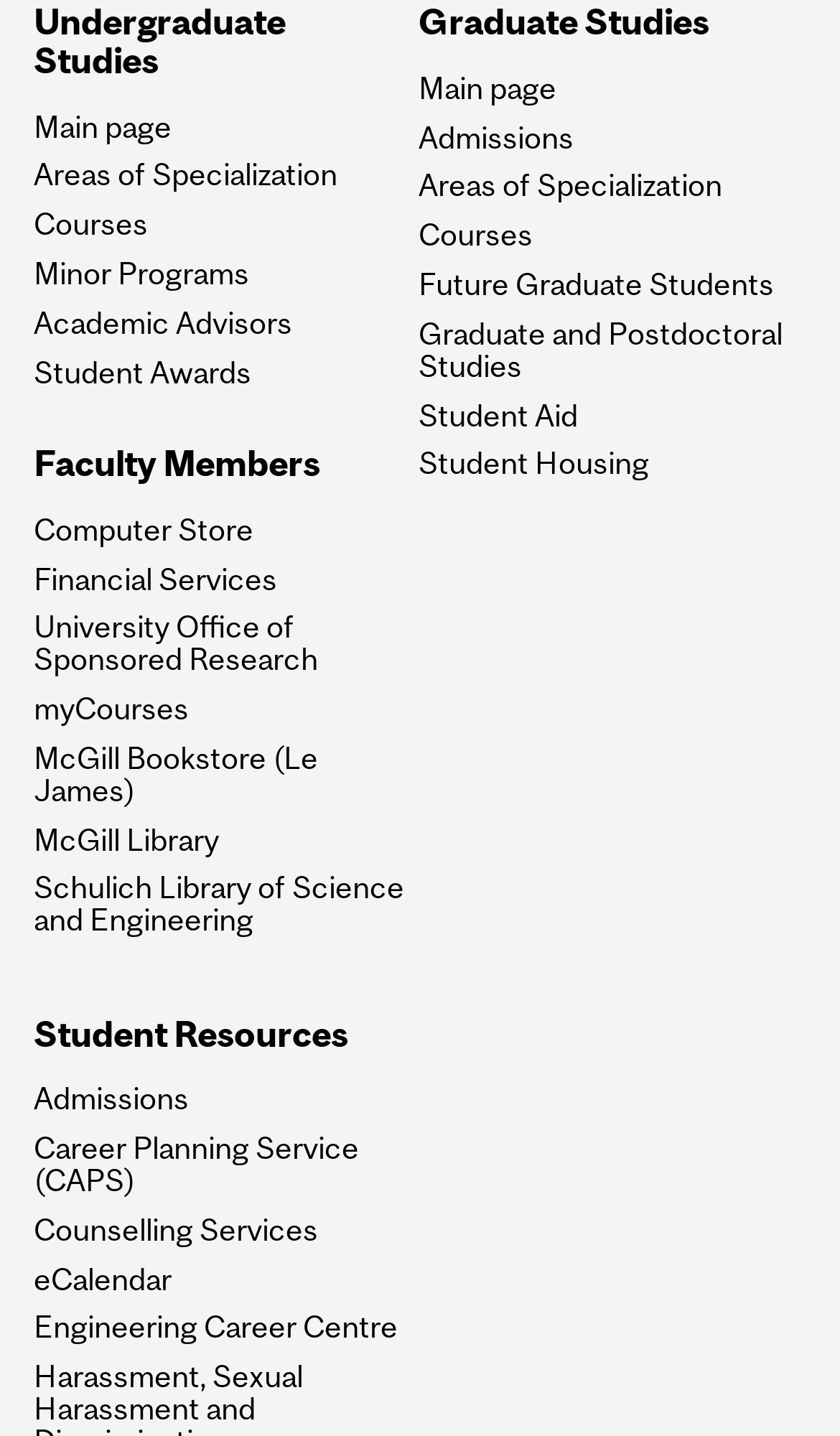Can you determine the bounding box coordinates of the area that needs to be clicked to fulfill the following instruction: "View undergraduate studies"?

[0.04, 0.004, 0.491, 0.057]